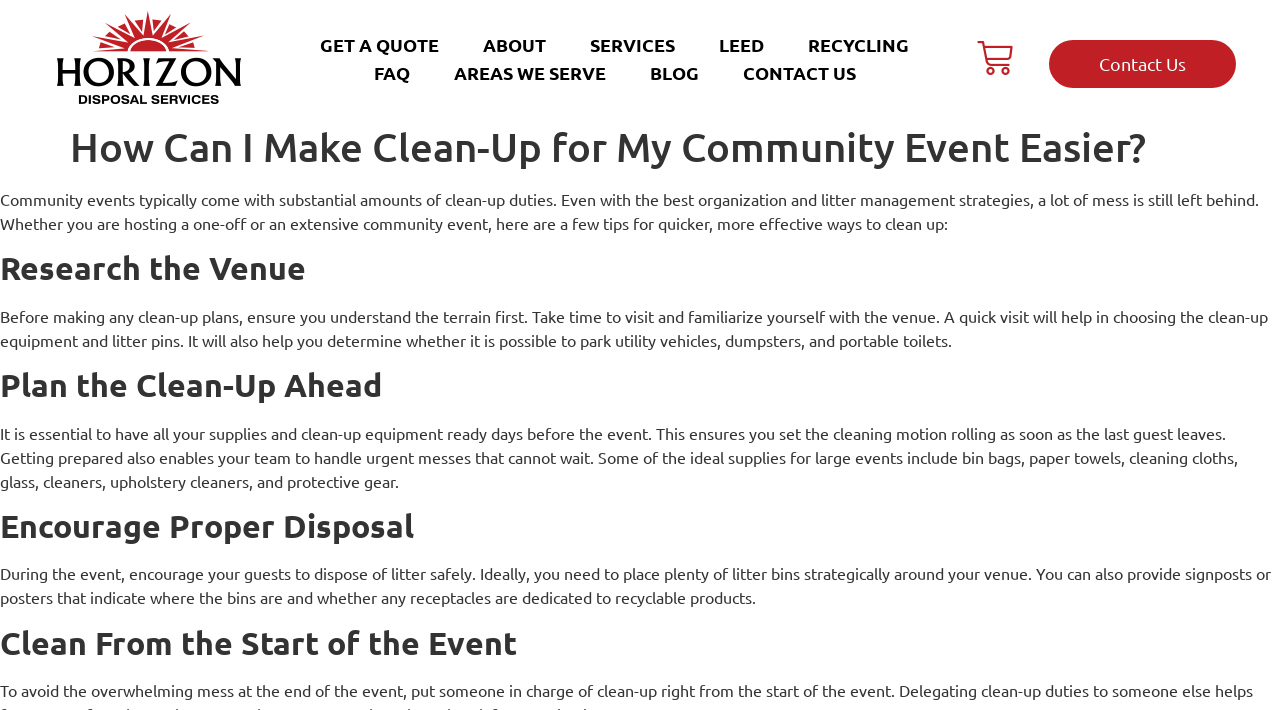What is the purpose of placing litter bins strategically?
Offer a detailed and full explanation in response to the question.

I found this answer by reading the text under the heading 'Encourage Proper Disposal', which explains that placing litter bins strategically around the venue encourages guests to dispose of litter safely.